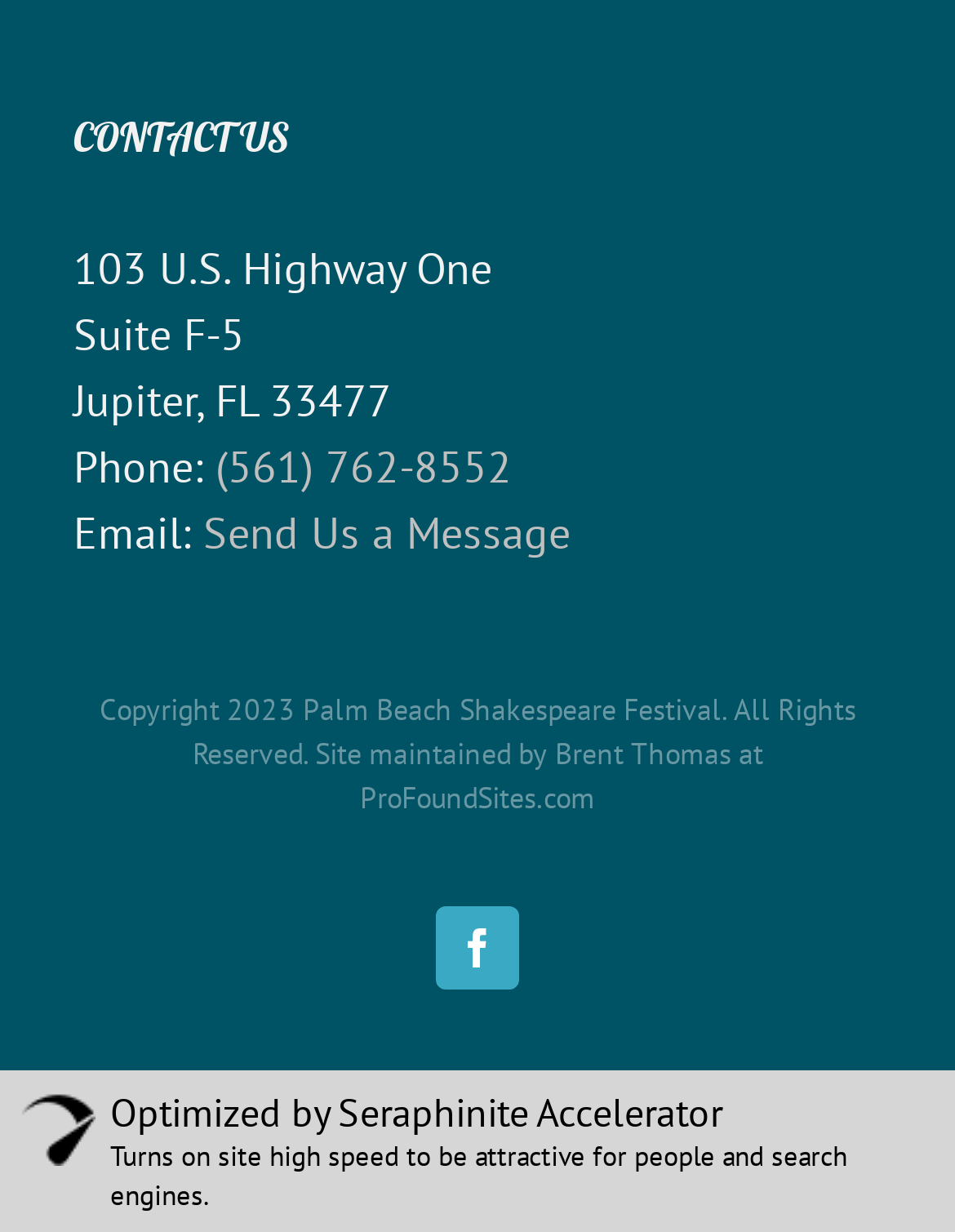Give a short answer to this question using one word or a phrase:
What is the phone number of the Palm Beach Shakespeare Festival?

(561) 762-8552